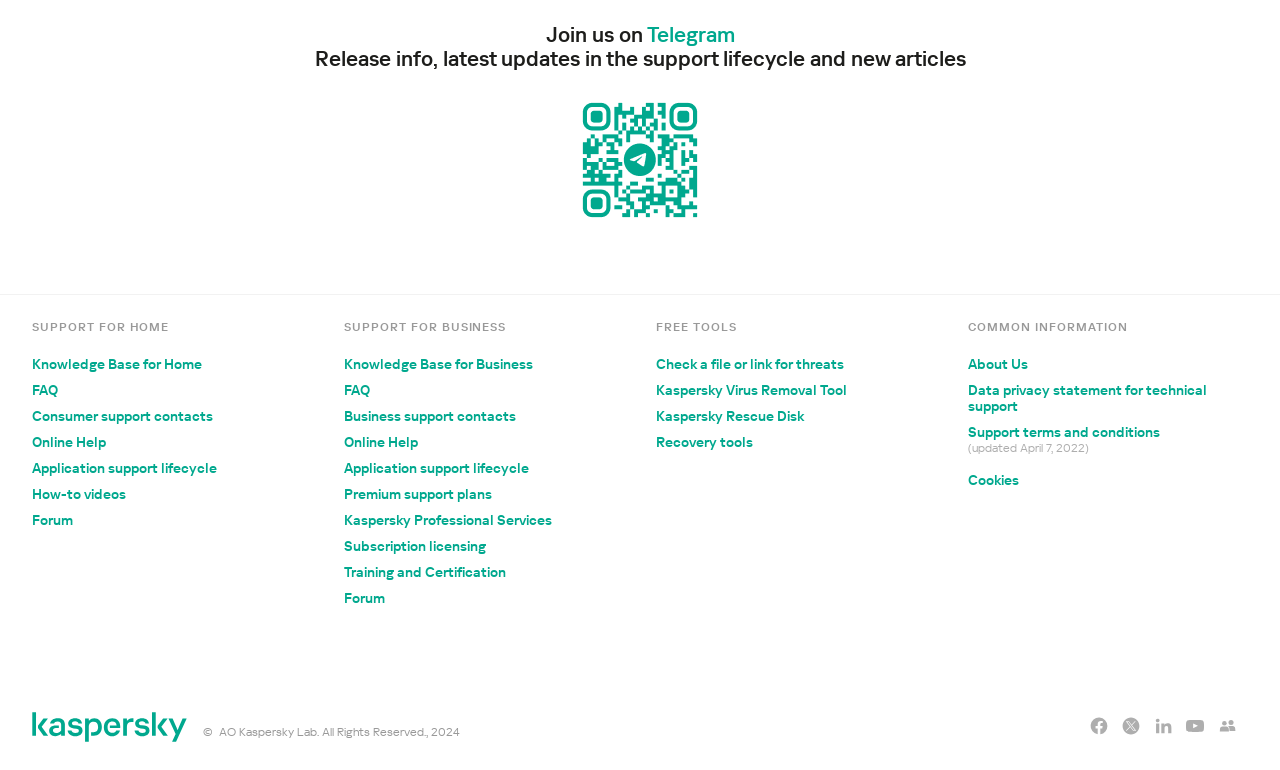What is the name of the company that provides technical support?
Please look at the screenshot and answer using one word or phrase.

Kaspersky